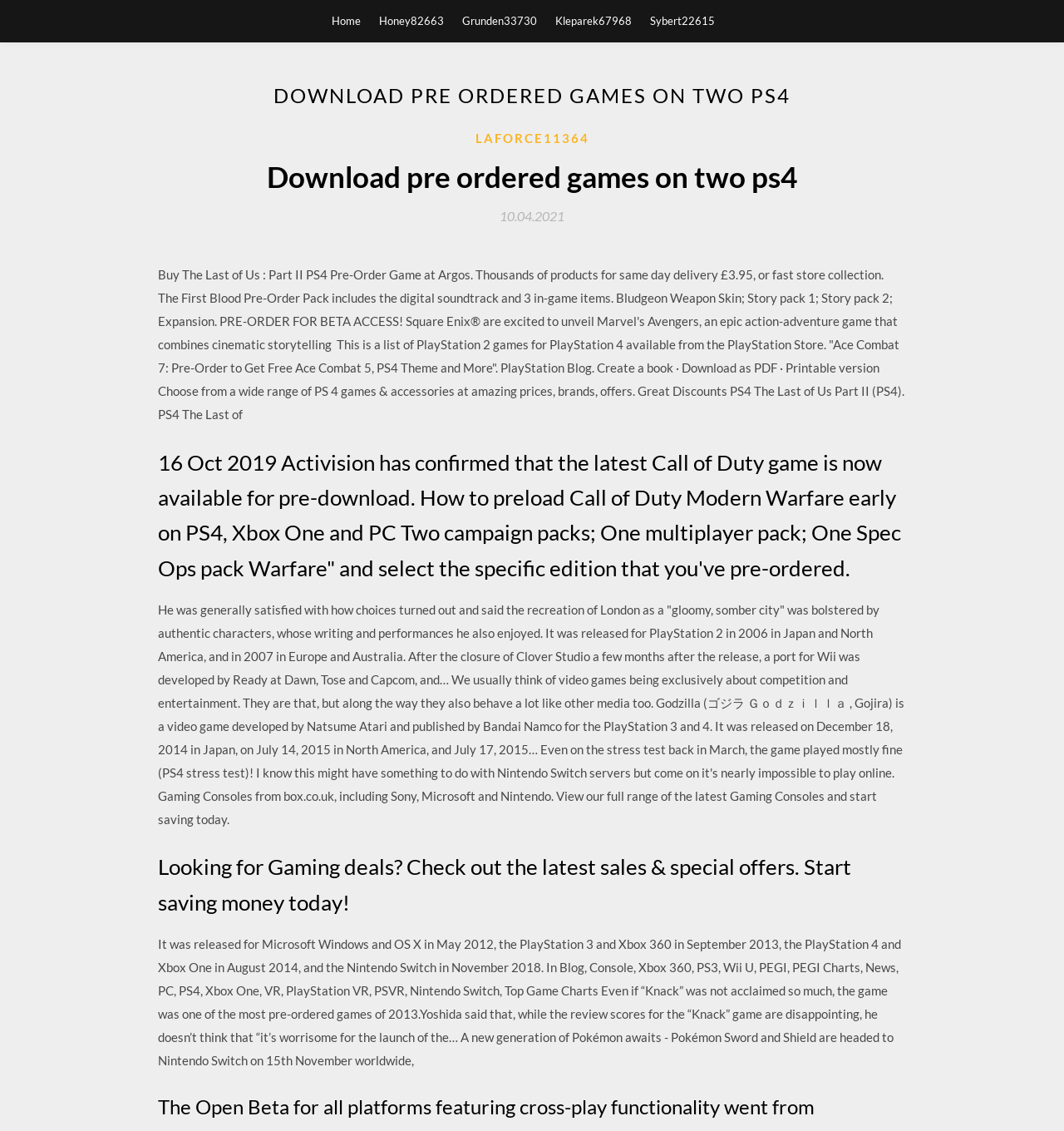Provide a comprehensive description of the webpage.

The webpage appears to be a gaming-related page, with a focus on pre-ordering games and discussing various gaming topics. At the top of the page, there are five links to different user profiles, including "Home", "Honey82663", "Grunden33730", "Kleparek67968", and "Sybert22615". 

Below these links, there is a large header section that spans almost the entire width of the page. This section contains a heading that reads "DOWNLOAD PRE ORDERED GAMES ON TWO PS4" in bold font. 

Underneath the header section, there is a block of text that discusses pre-ordering The Last of Us Part II on PS4, including the benefits of pre-ordering, such as receiving a digital soundtrack and in-game items. This text block also mentions other games, including Marvel's Avengers and Call of Duty Modern Warfare.

Further down the page, there are several headings and blocks of text that discuss various gaming-related topics, including game reviews, gaming consoles, and Pokémon games. There are also mentions of specific games, such as Godzilla and Knack, as well as gaming platforms like Nintendo Switch and PlayStation 4.

The page appears to be a collection of gaming news, reviews, and discussions, with a focus on pre-ordering games and staying up-to-date with the latest gaming trends.